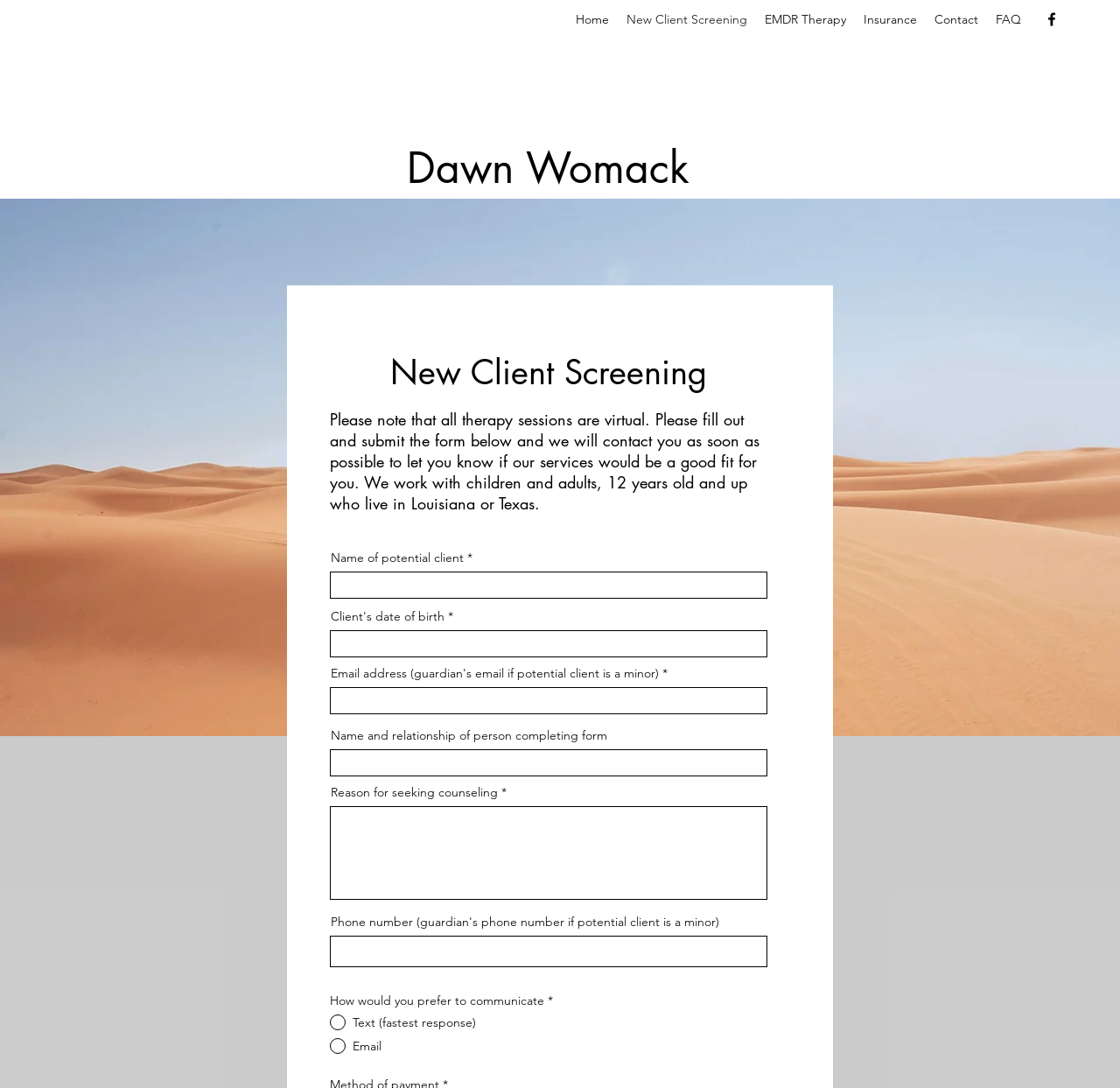Identify the bounding box coordinates of the specific part of the webpage to click to complete this instruction: "Click on the Home link".

[0.506, 0.006, 0.552, 0.03]